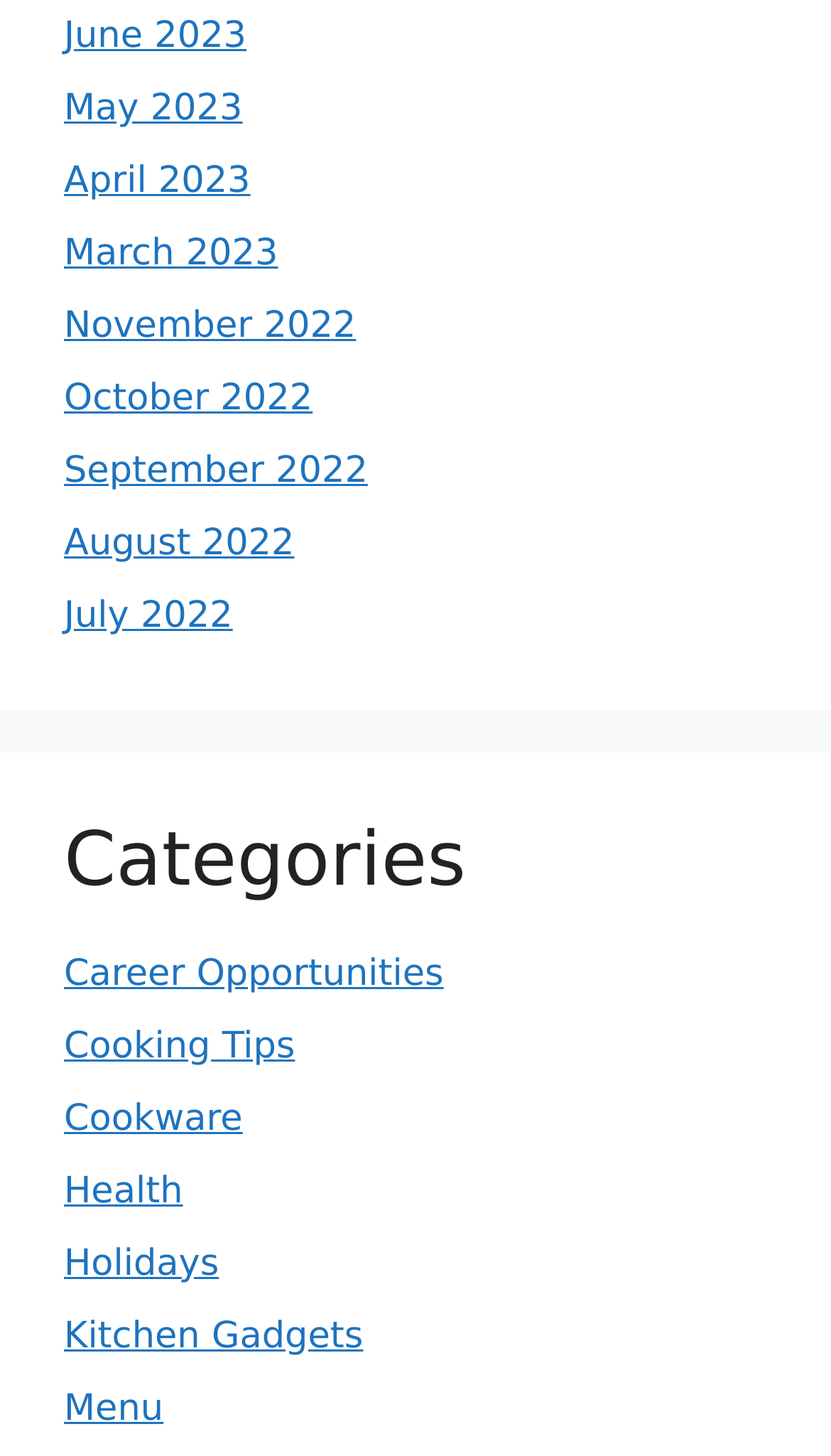Answer the following inquiry with a single word or phrase:
What is the earliest month listed?

July 2022